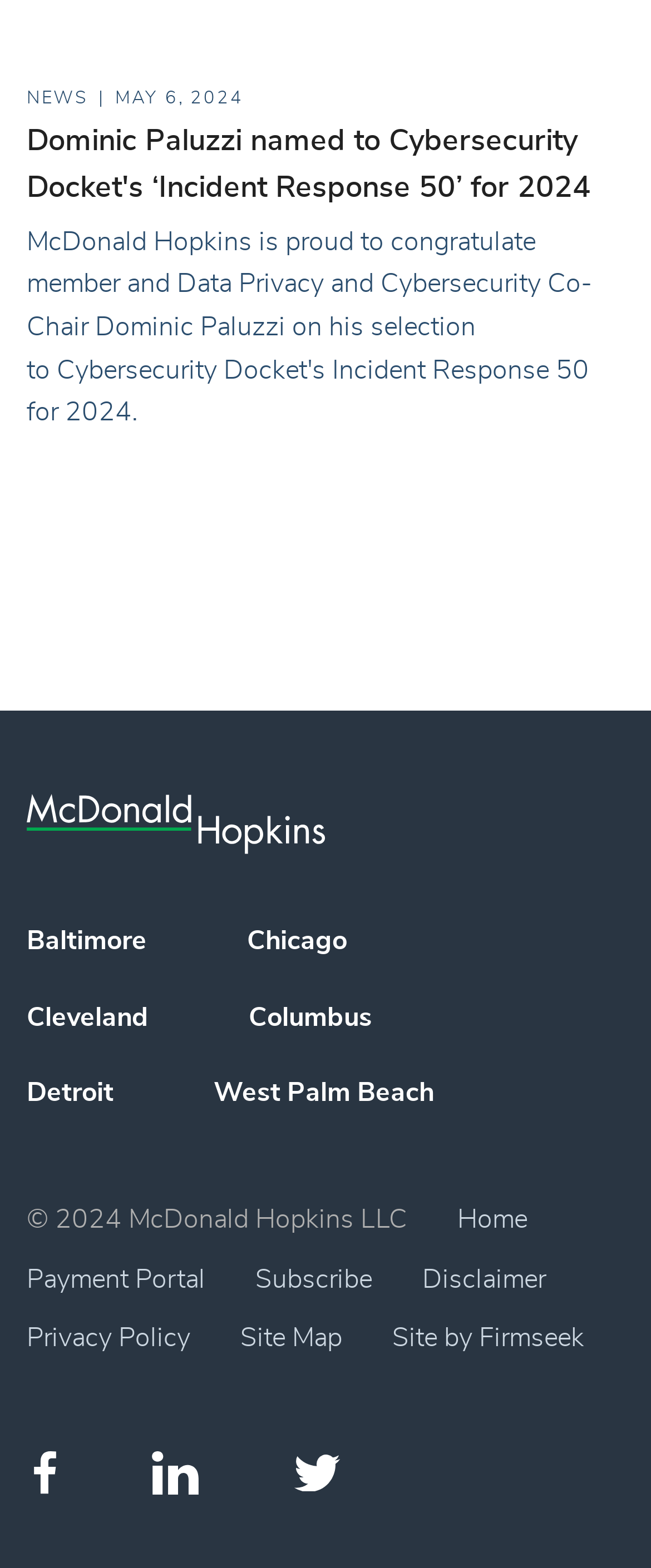How many office locations are listed?
Please provide a full and detailed response to the question.

I counted the number of office location links, which are Baltimore, Chicago, Cleveland, Columbus, Detroit, and West Palm Beach.